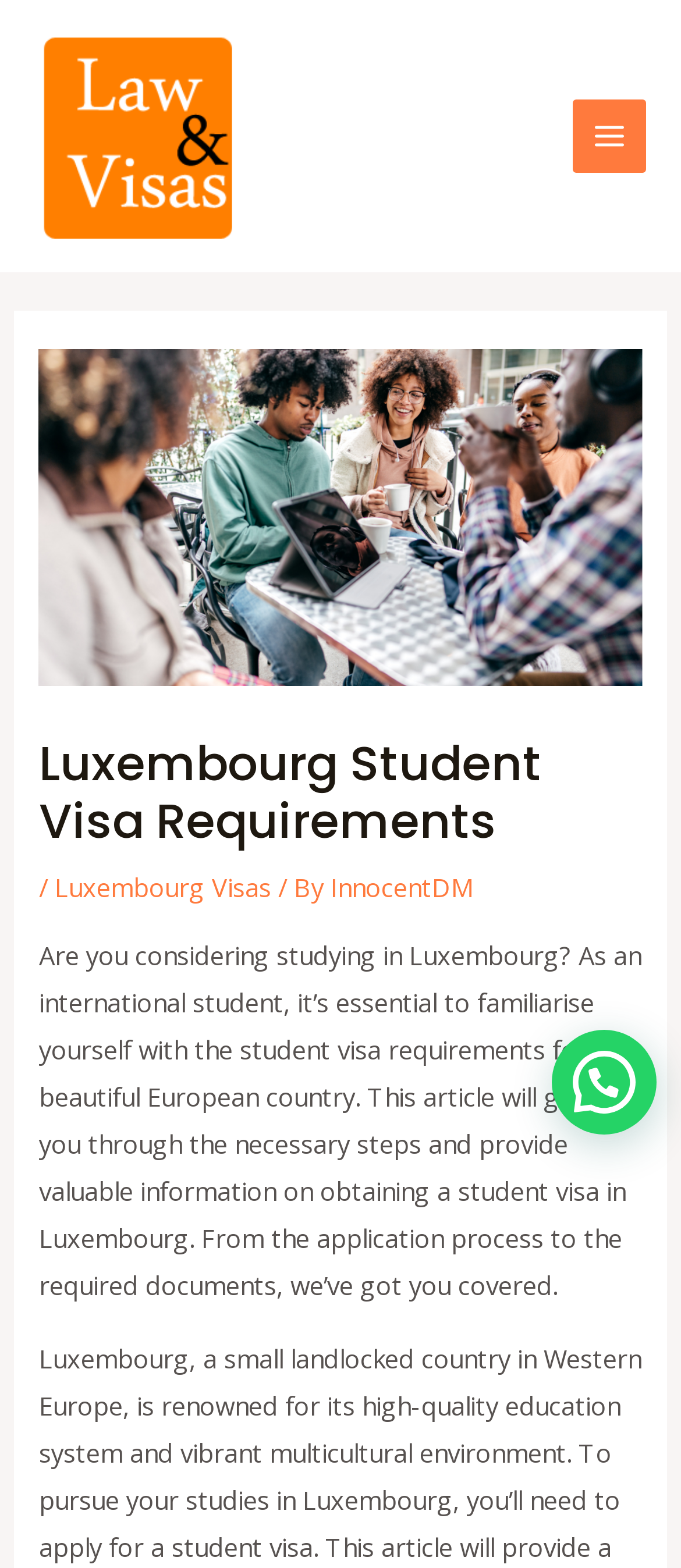What is the main topic of the webpage?
Provide a detailed answer to the question, using the image to inform your response.

The main topic of the webpage is Luxembourg student visa requirements, which is indicated by the heading 'Luxembourg Student Visa Requirements' and the introductory paragraph that discusses the importance of familiarizing oneself with the student visa requirements for studying in Luxembourg.